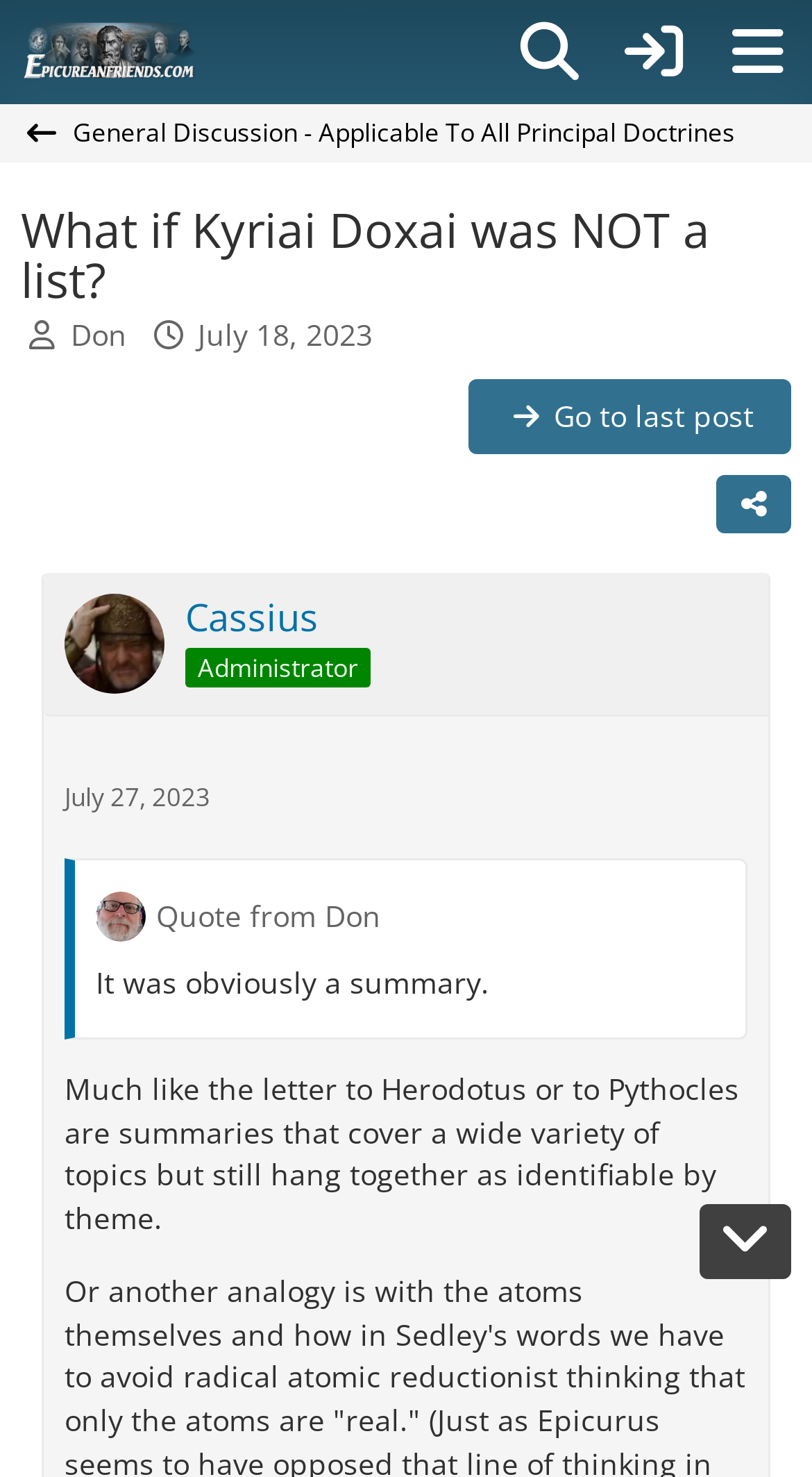Give a succinct answer to this question in a single word or phrase: 
What is the name of the website?

Epicureanfriends.com